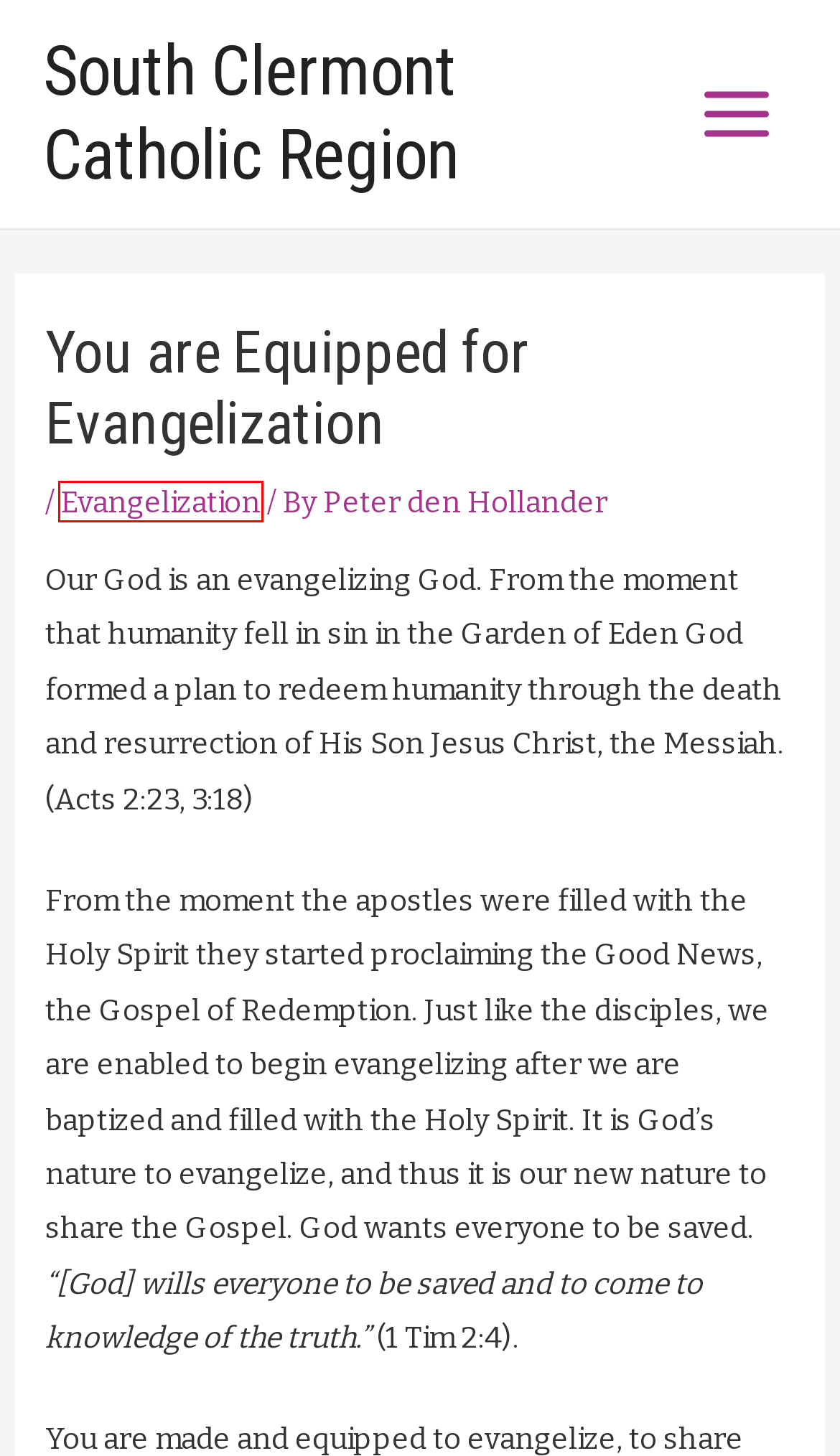You are provided with a screenshot of a webpage that has a red bounding box highlighting a UI element. Choose the most accurate webpage description that matches the new webpage after clicking the highlighted element. Here are your choices:
A. July 2022 – South Clermont Catholic Region
B. South Clermont Catholic Region
C. Evangelization – South Clermont Catholic Region
D. Unprovided Death – South Clermont Catholic Region
E. Peter den Hollander – South Clermont Catholic Region
F. July 2018 – South Clermont Catholic Region
G. Calendar – South Clermont Catholic Region
H. News and Events – South Clermont Catholic Region

C